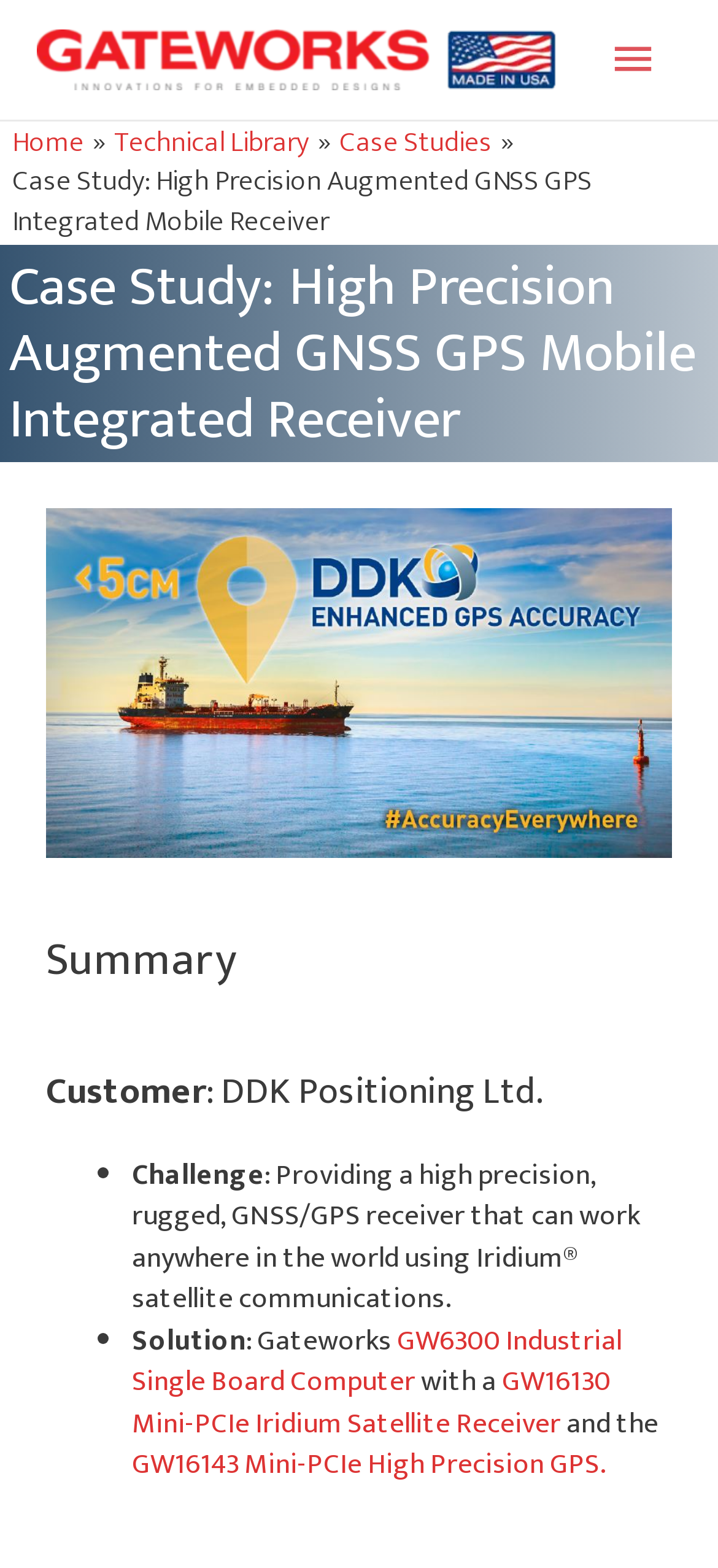Respond to the following question with a brief word or phrase:
What is the challenge mentioned in the case study?

Providing high precision GNSS/GPS receiver